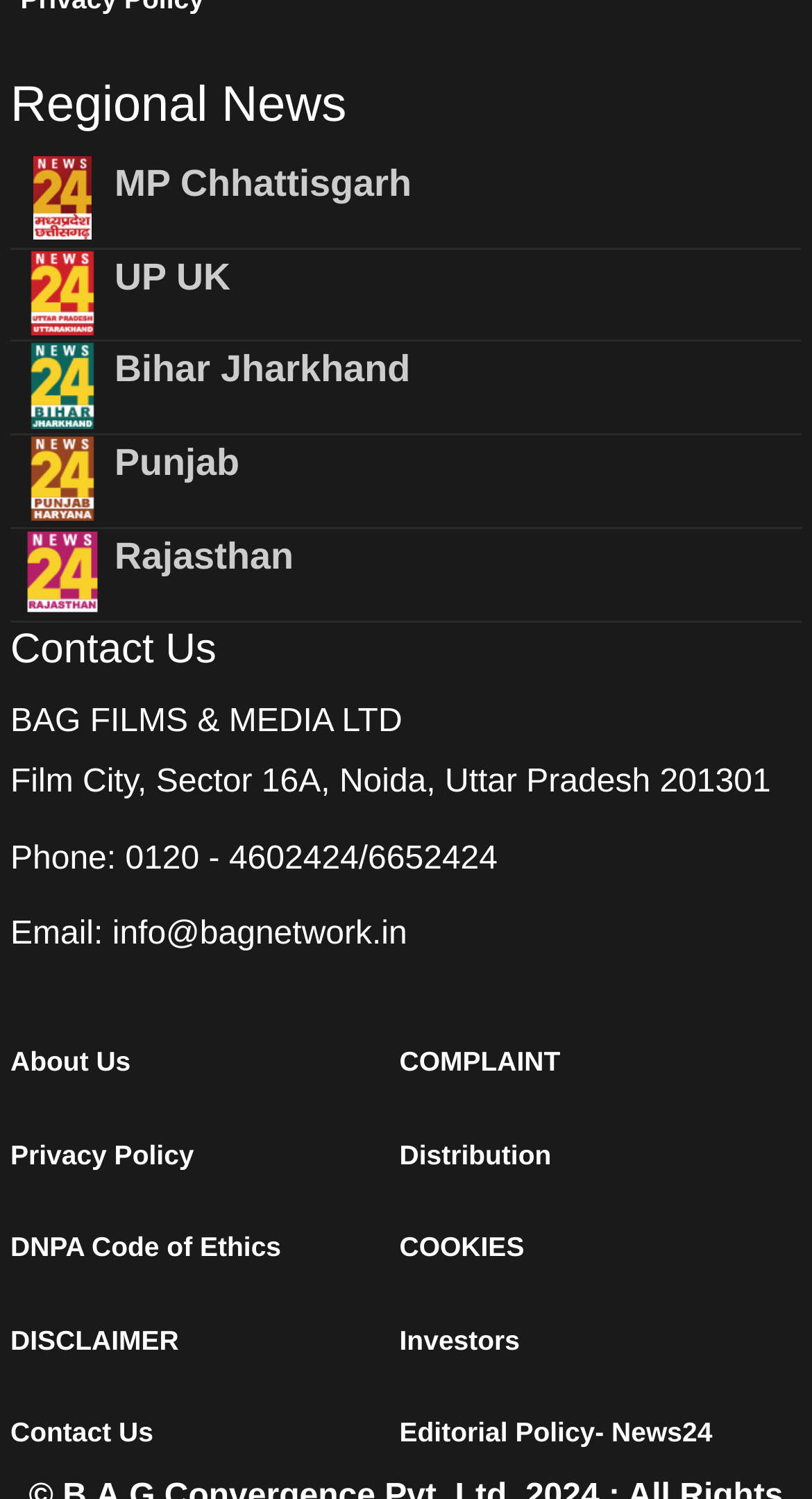Please reply to the following question with a single word or a short phrase:
What is the company name?

BAG FILMS & MEDIA LTD